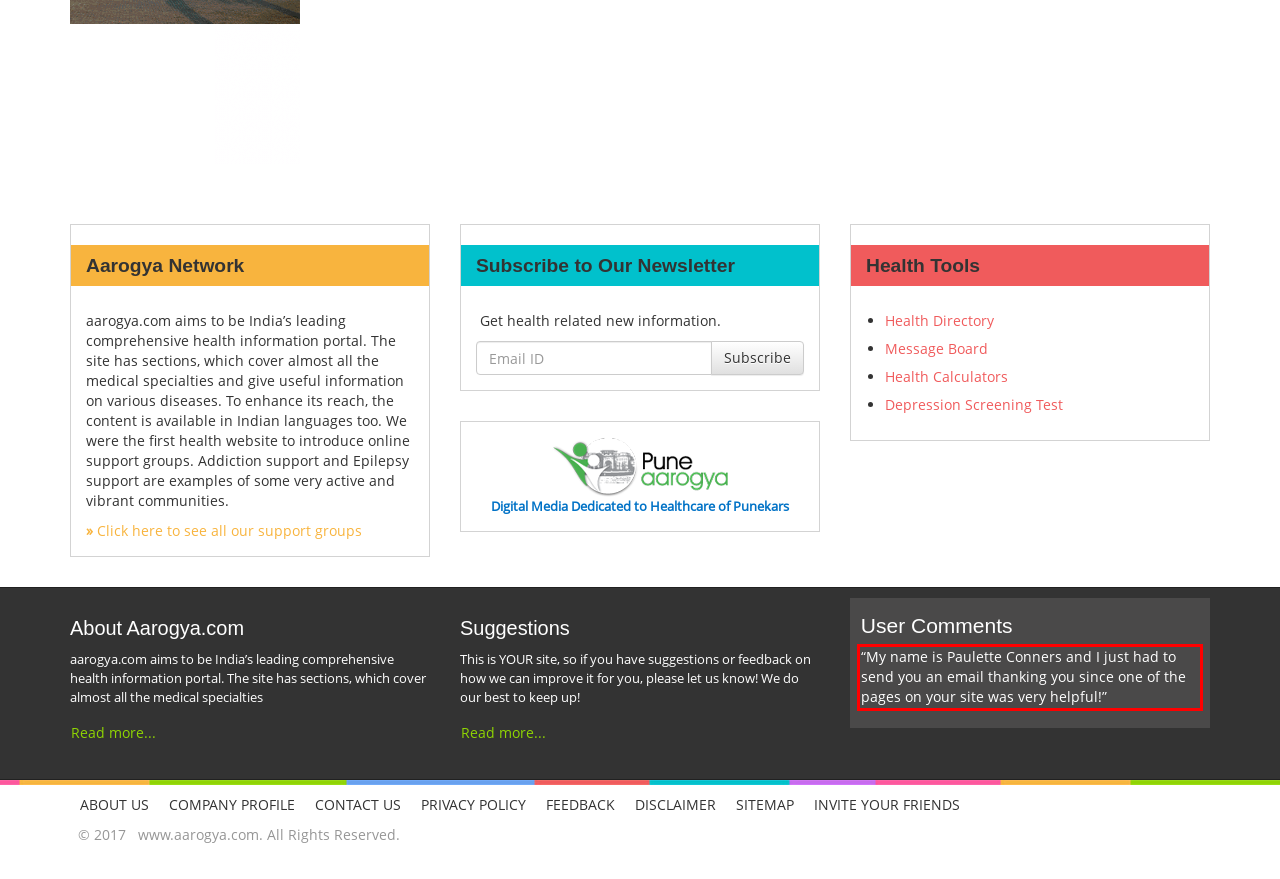Identify the red bounding box in the webpage screenshot and perform OCR to generate the text content enclosed.

“My name is Paulette Conners and I just had to send you an email thanking you since one of the pages on your site was very helpful!”